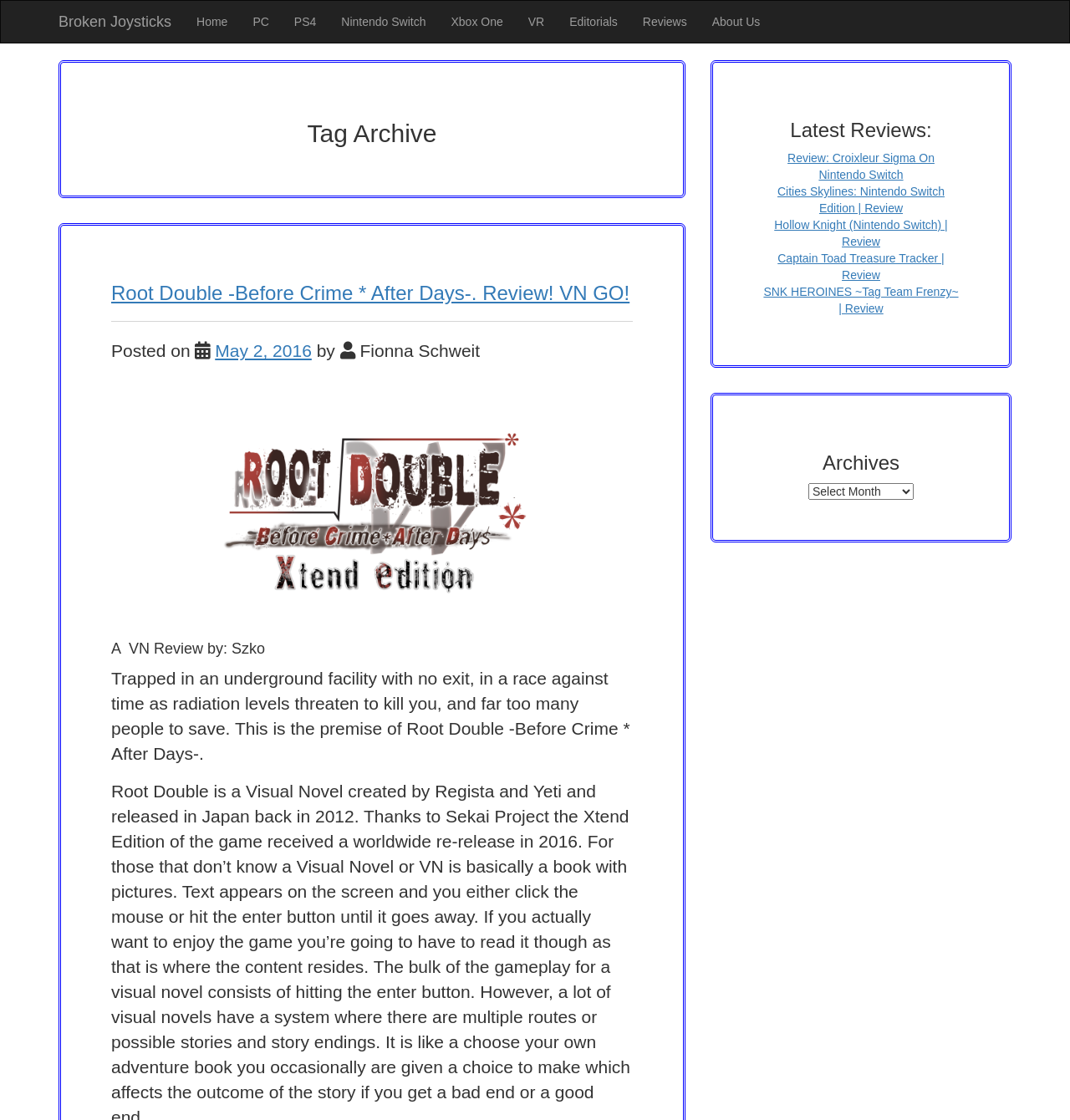What type of content is on this webpage?
Answer the question with as much detail as you can, using the image as a reference.

Based on the webpage structure and content, it appears to be a game review website. The presence of review headings, game titles, and ratings suggests that the primary purpose of this webpage is to provide game reviews.